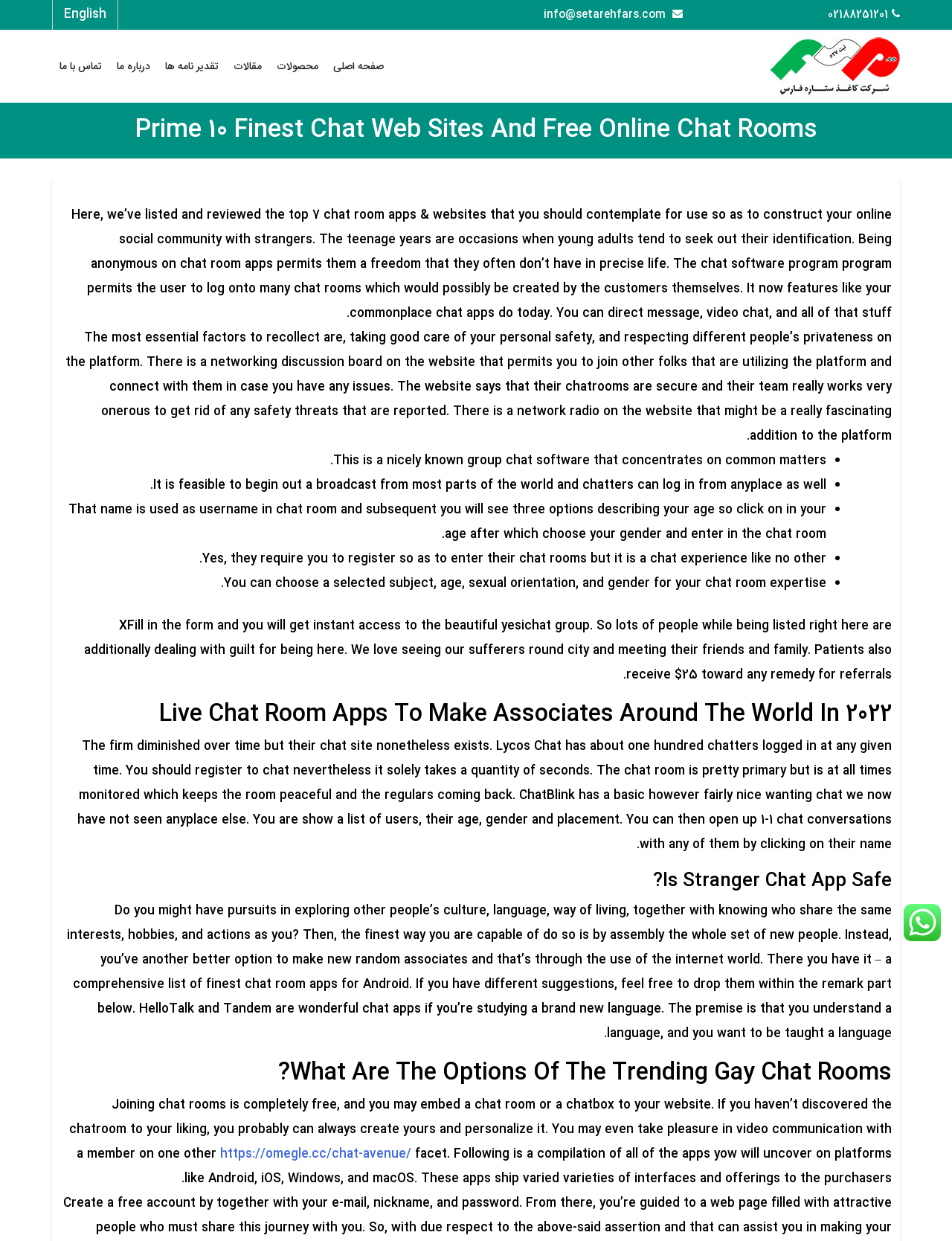Please determine the bounding box coordinates for the element that should be clicked to follow these instructions: "Click the https://omegle.cc/chat-avenue/ link".

[0.231, 0.922, 0.432, 0.938]